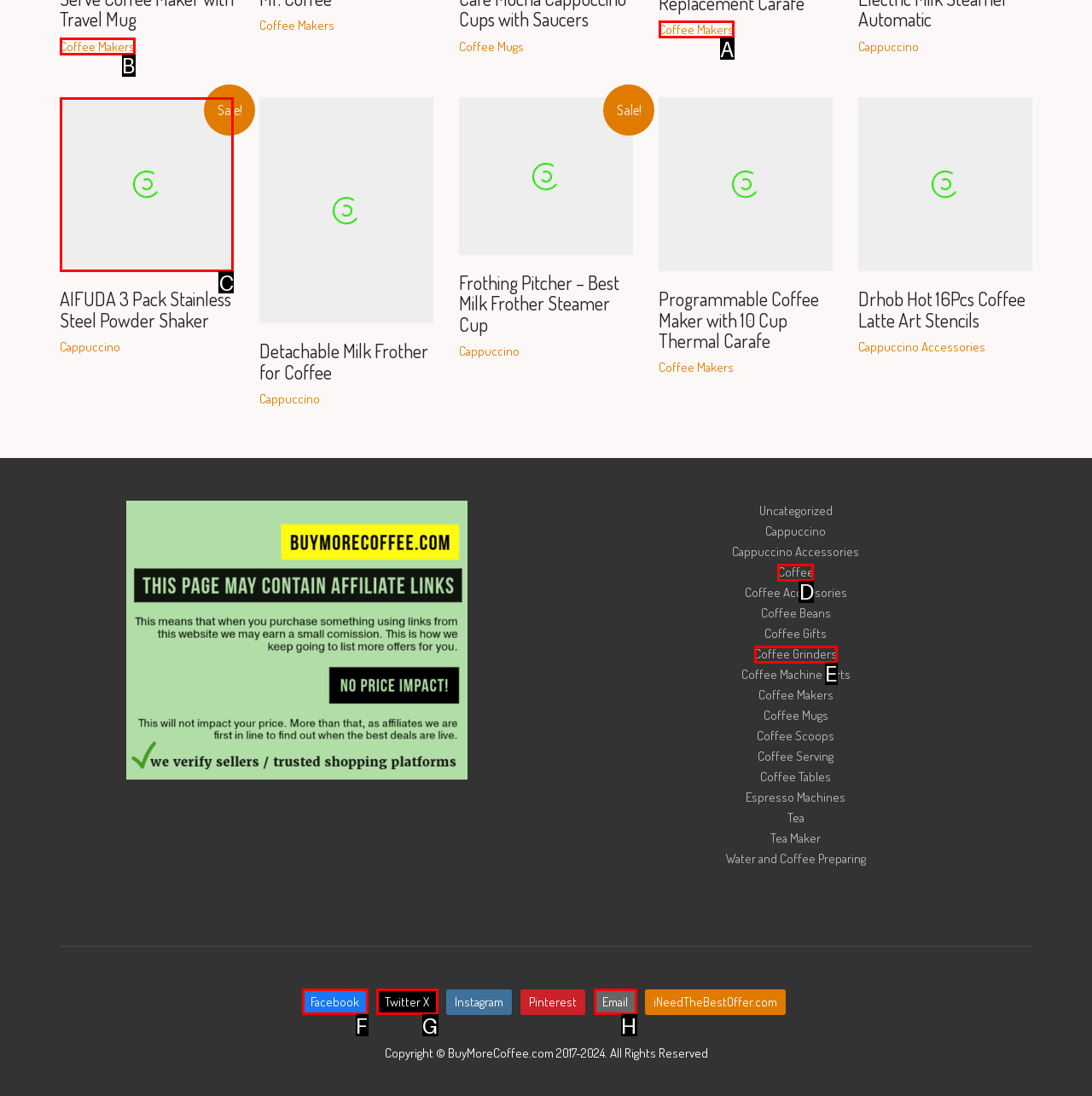Select the letter of the element you need to click to complete this task: View 'AIFUDA 3 Pack Stainless Steel Powder Shaker'
Answer using the letter from the specified choices.

C